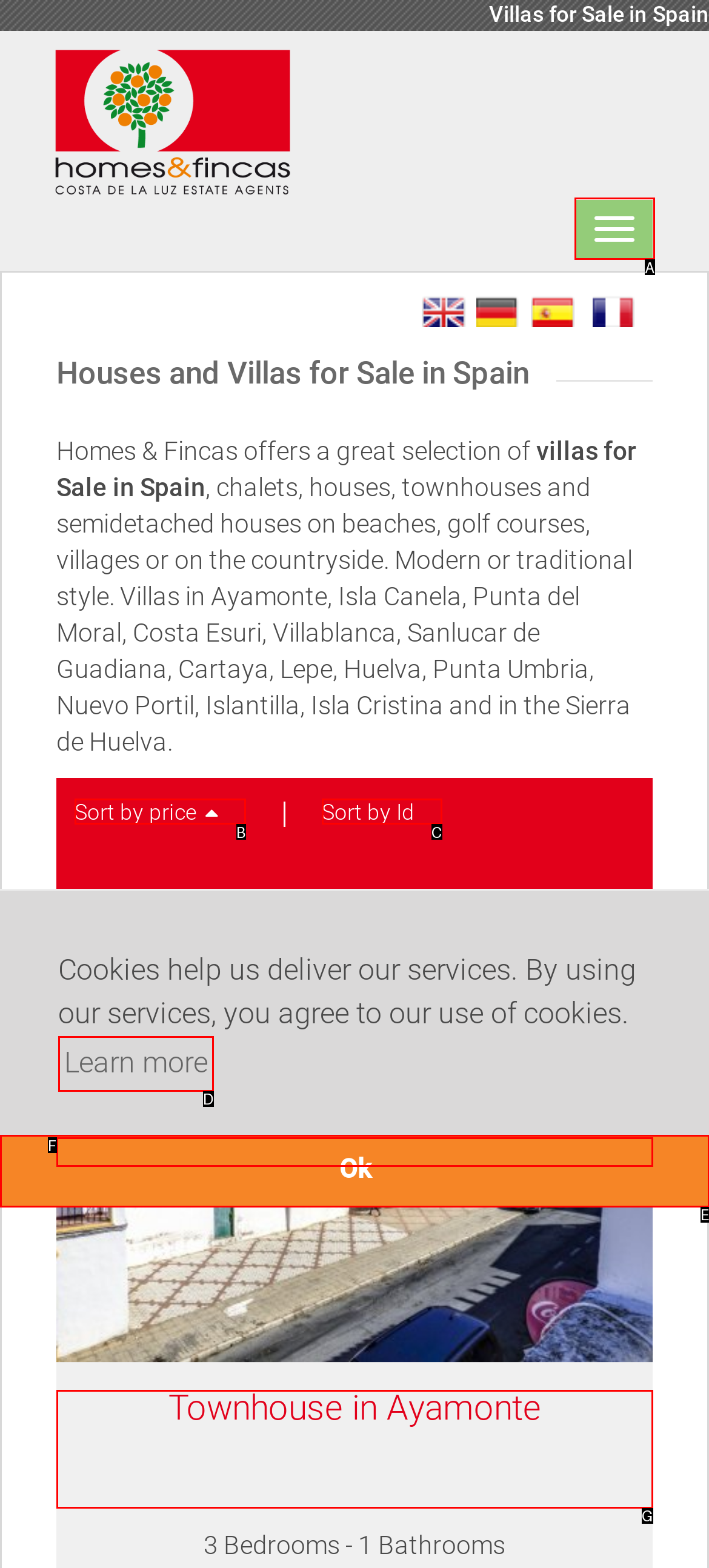Match the description: Sort by Id to one of the options shown. Reply with the letter of the best match.

C